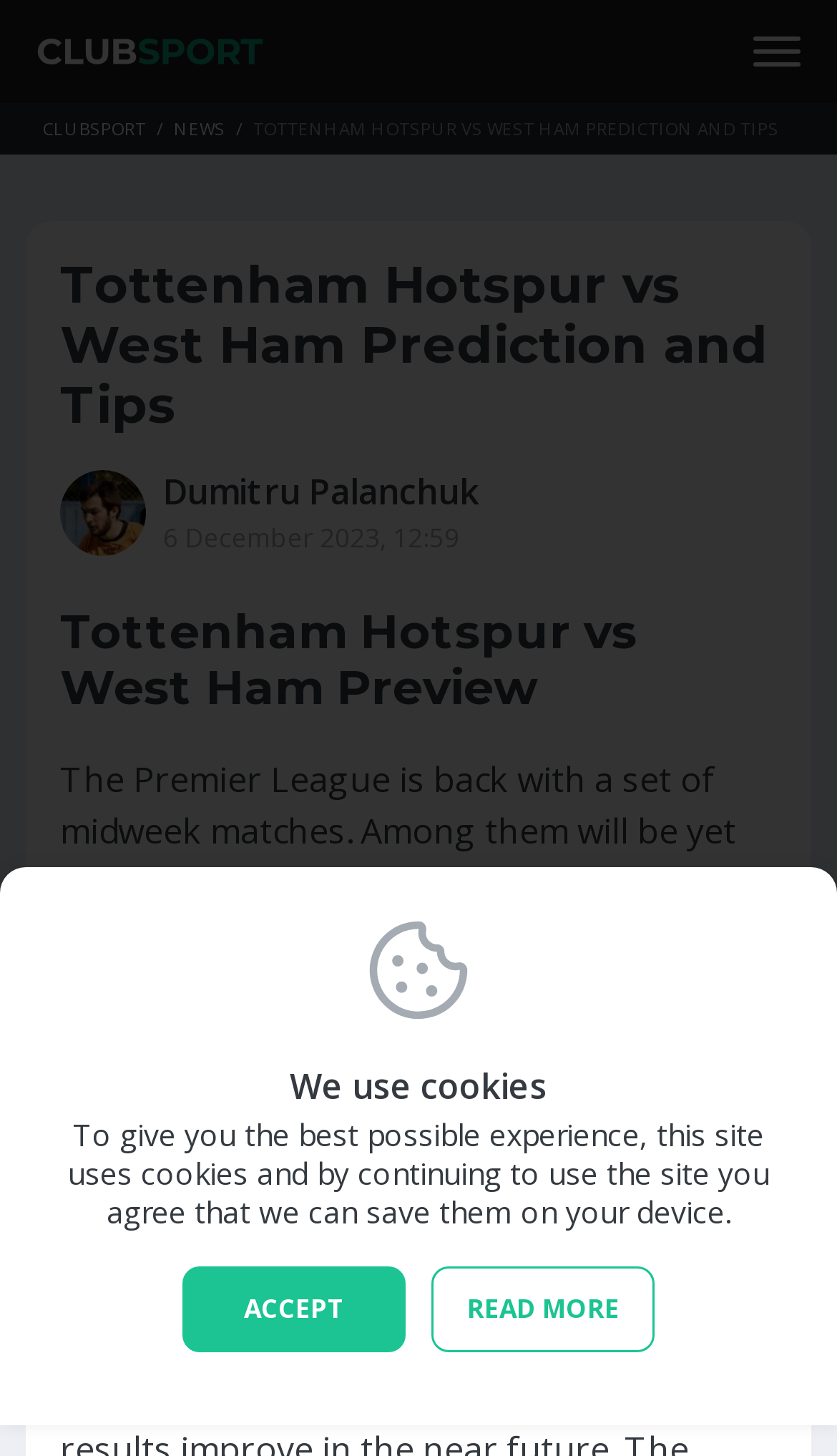Pinpoint the bounding box coordinates of the element to be clicked to execute the instruction: "Read the Tottenham Hotspur vs West Ham Preview".

[0.072, 0.416, 0.928, 0.494]